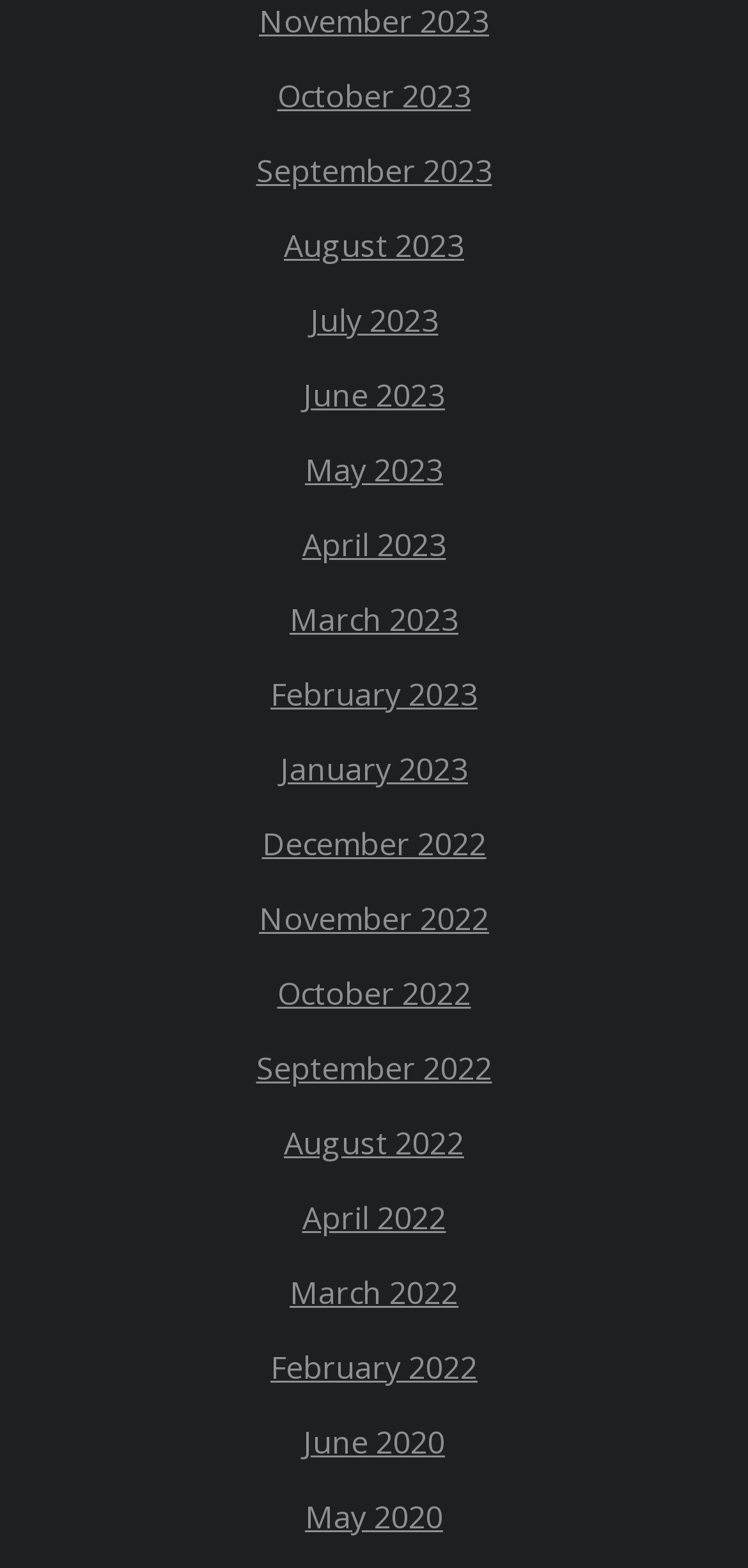Specify the bounding box coordinates of the element's area that should be clicked to execute the given instruction: "View January 2023". The coordinates should be four float numbers between 0 and 1, i.e., [left, top, right, bottom].

[0.374, 0.477, 0.626, 0.504]